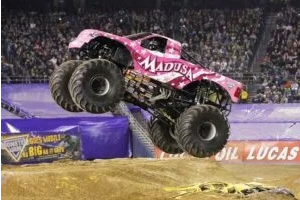What is the event where the monster truck is performing?
Provide a concise answer using a single word or phrase based on the image.

Monster truck event